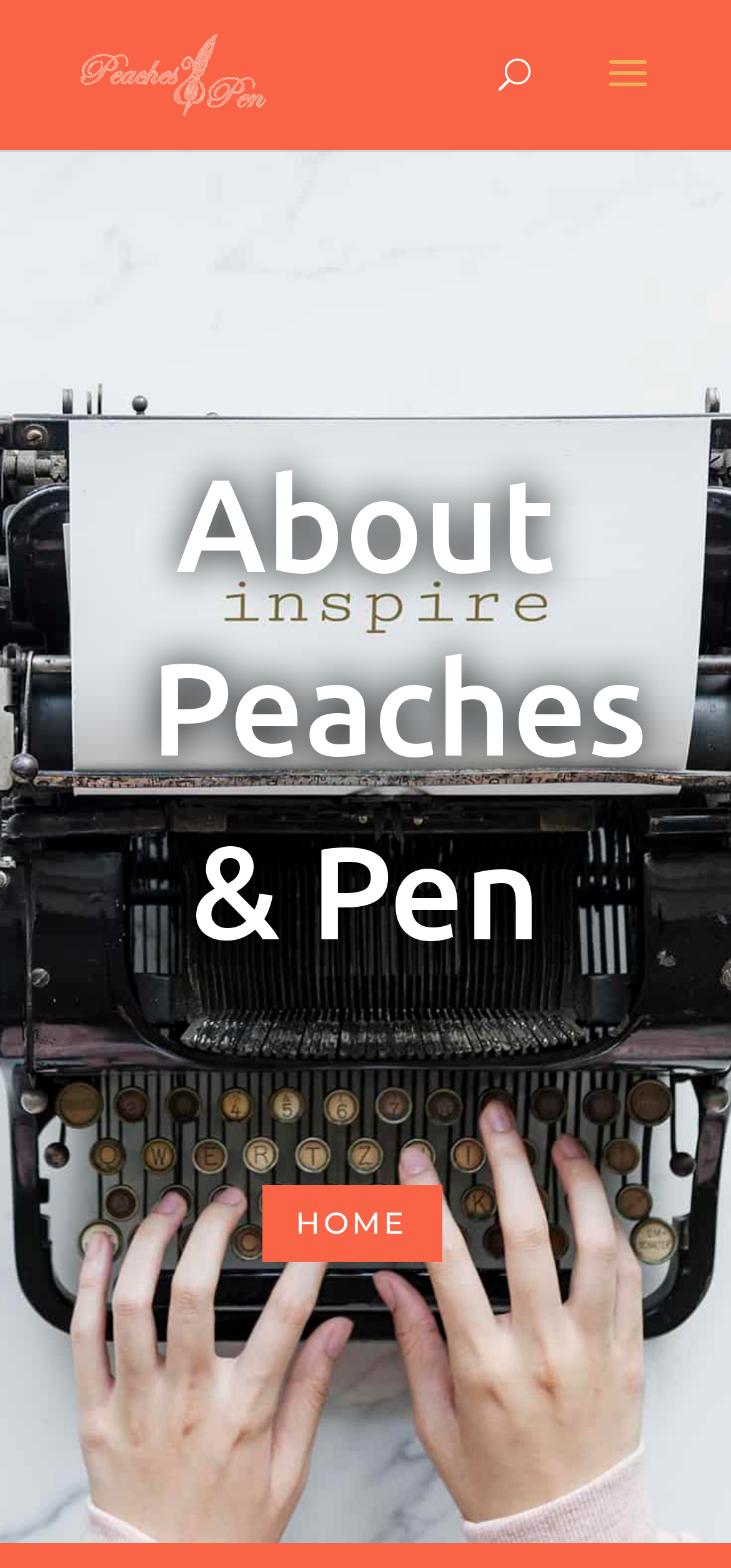Identify and provide the text of the main header on the webpage.

About Peaches & Pen